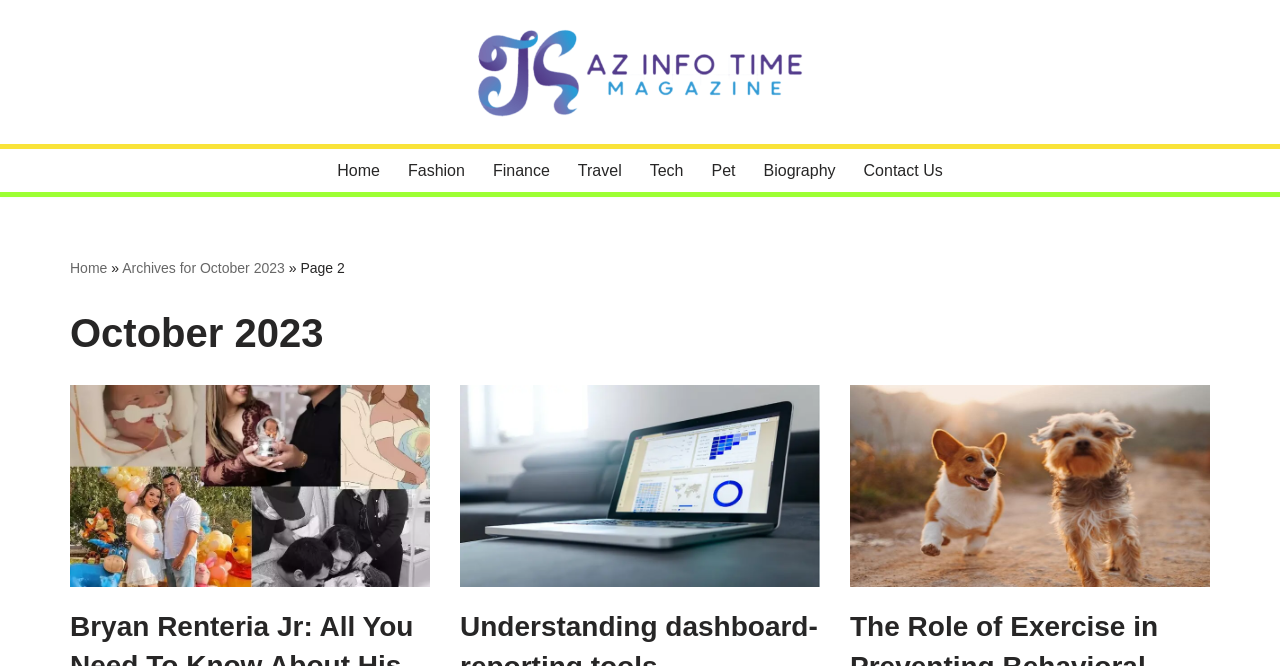Extract the bounding box coordinates of the UI element described: "Решение проблем". Provide the coordinates in the format [left, top, right, bottom] with values ranging from 0 to 1.

None